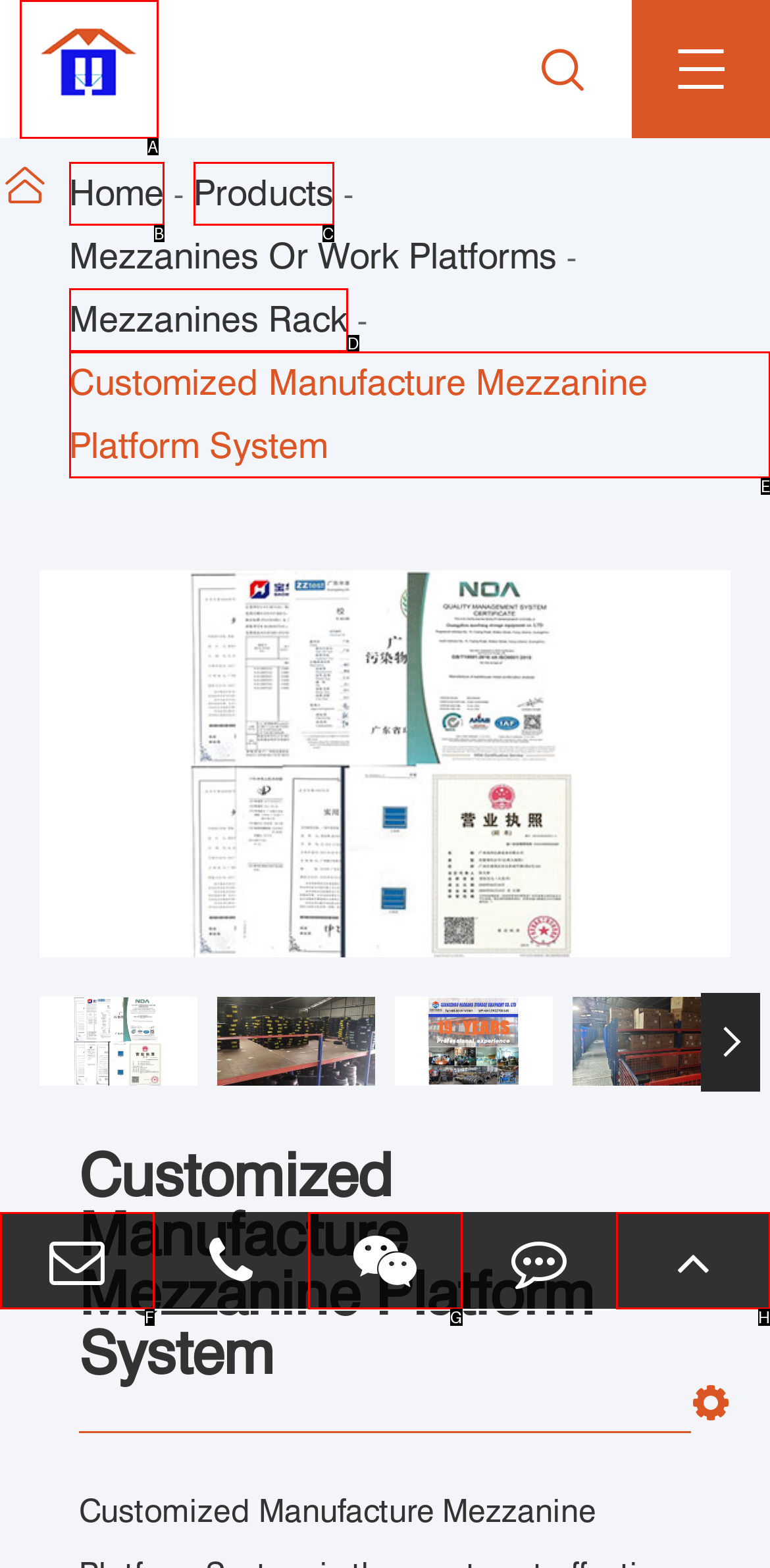Point out the HTML element that matches the following description: Customized Manufacture Mezzanine Platform System
Answer with the letter from the provided choices.

E